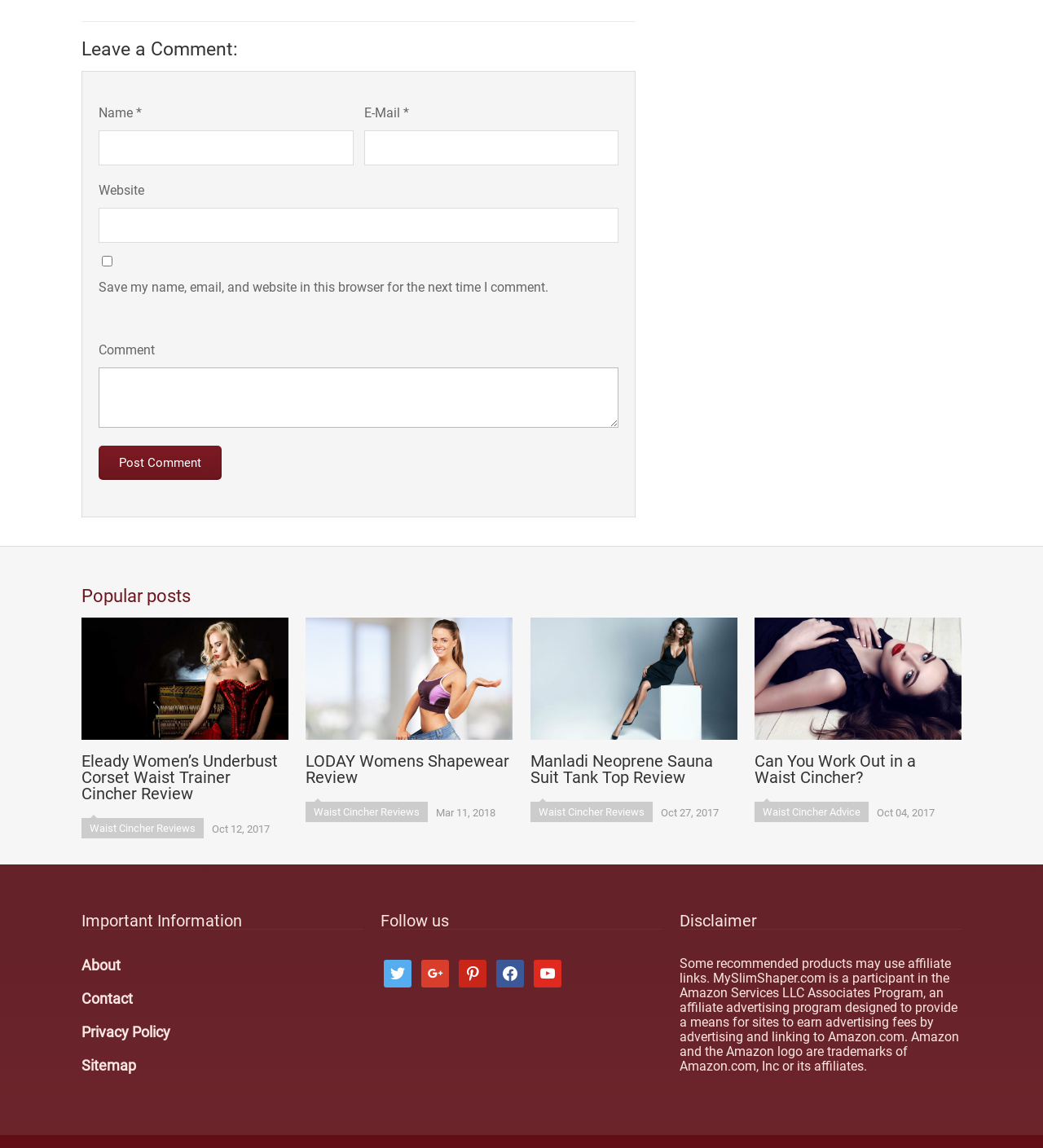Identify the bounding box coordinates of the area you need to click to perform the following instruction: "Go to About page".

[0.078, 0.833, 0.116, 0.848]